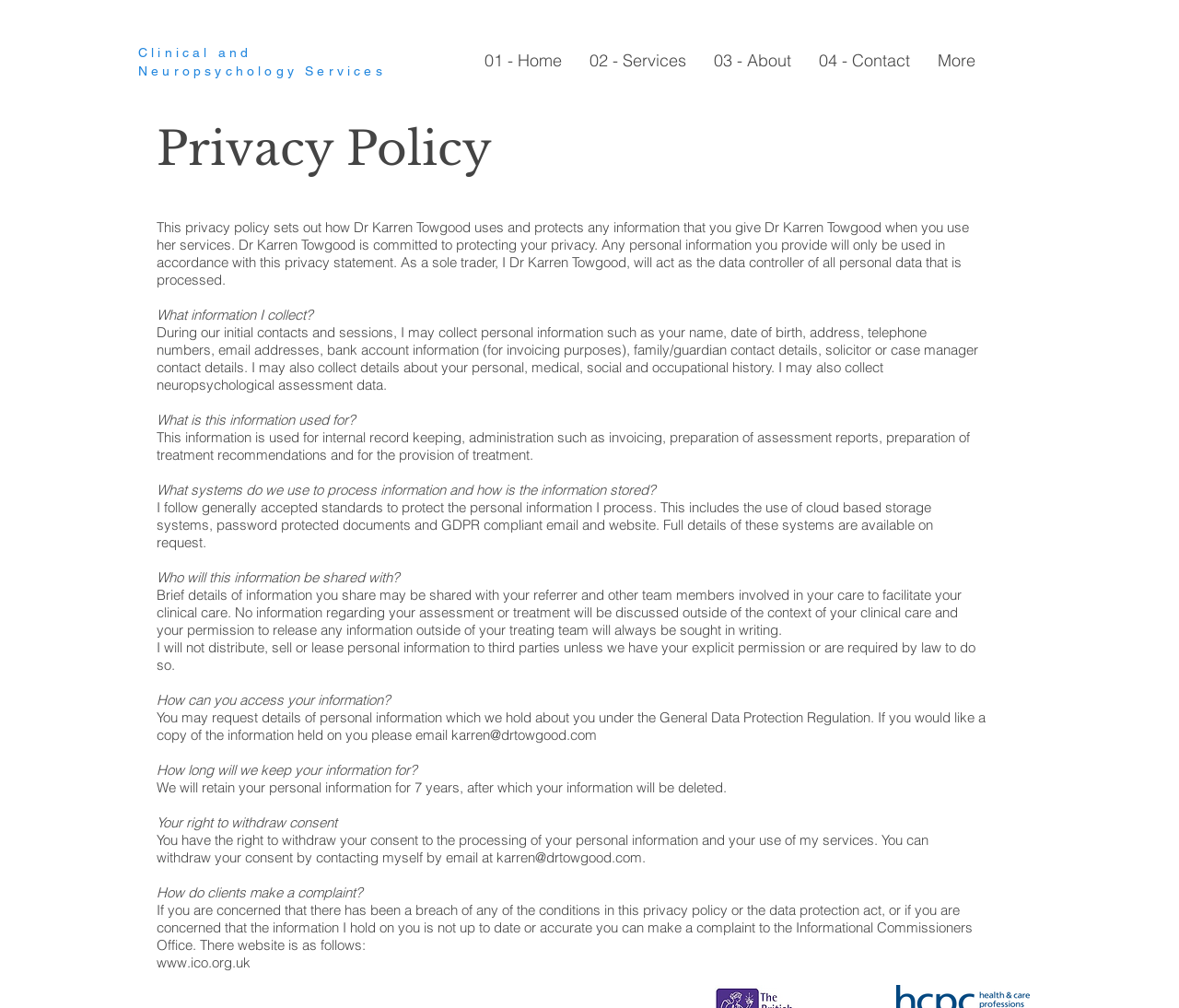Please predict the bounding box coordinates of the element's region where a click is necessary to complete the following instruction: "Click on Clinical and". The coordinates should be represented by four float numbers between 0 and 1, i.e., [left, top, right, bottom].

[0.117, 0.045, 0.214, 0.059]